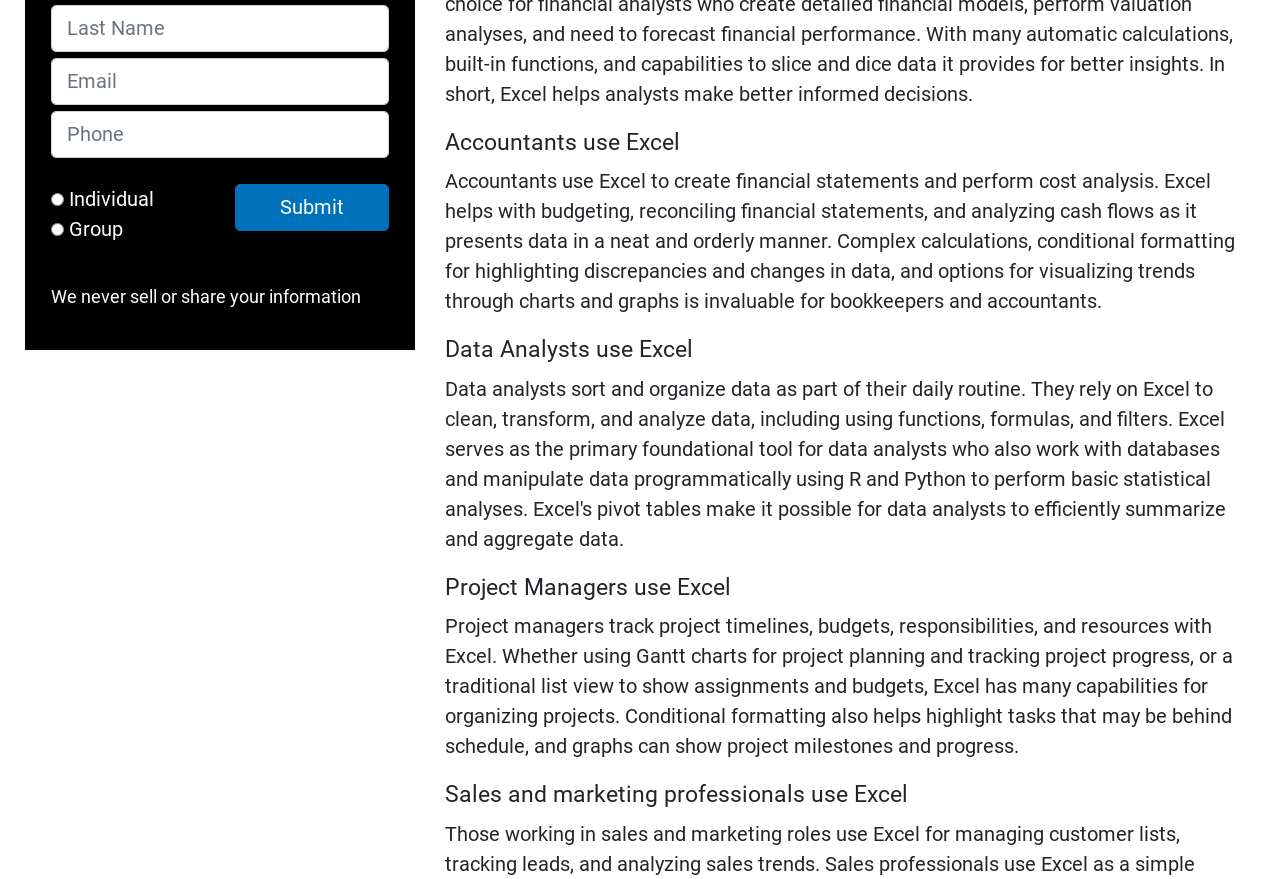Please specify the bounding box coordinates in the format (top-left x, top-left y, bottom-right x, bottom-right y), with values ranging from 0 to 1. Identify the bounding box for the UI component described as follows: parent_node: Email name="email" placeholder="Email"

[0.04, 0.065, 0.304, 0.119]